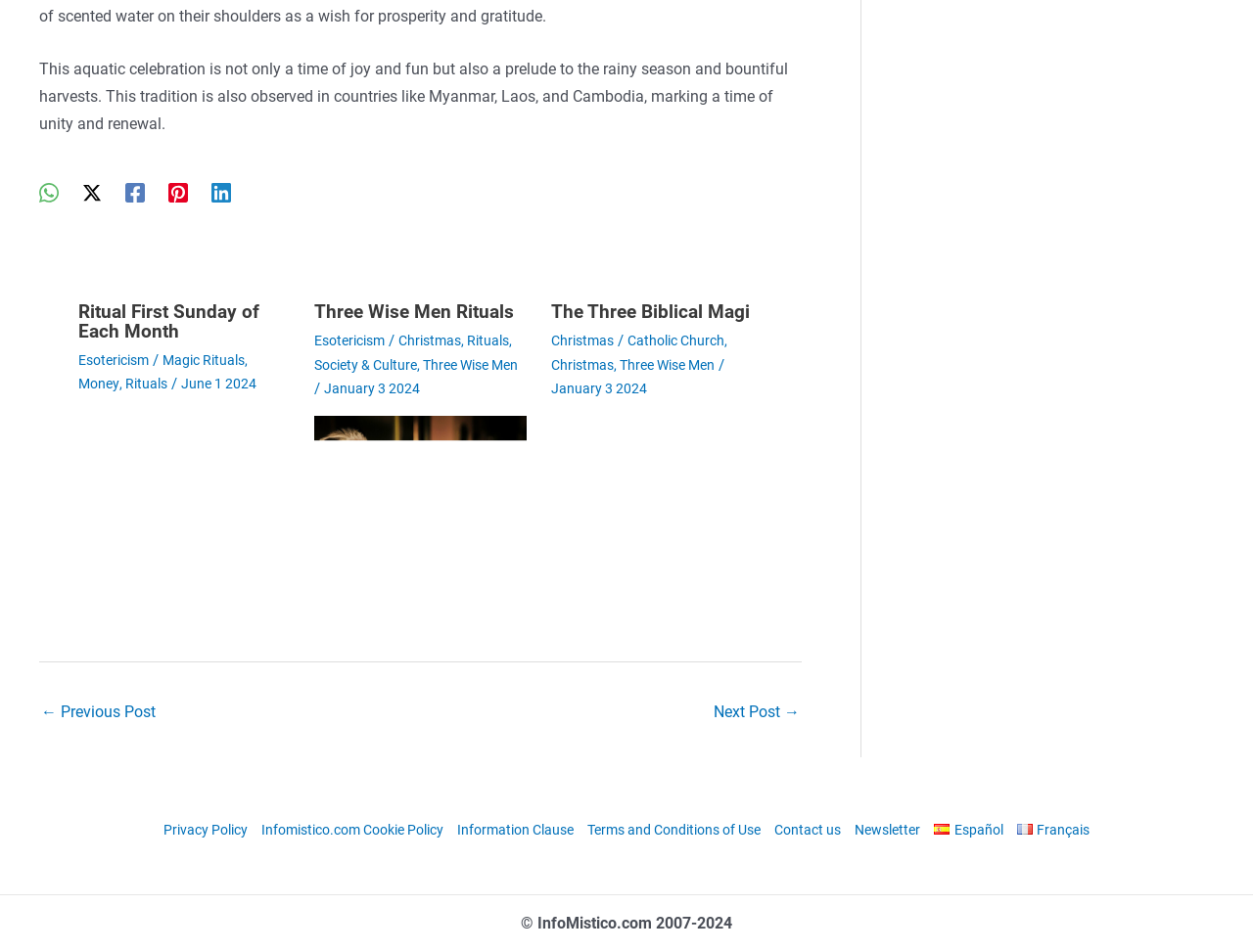Please specify the bounding box coordinates of the clickable section necessary to execute the following command: "Click on WhatsApp".

[0.031, 0.191, 0.047, 0.213]